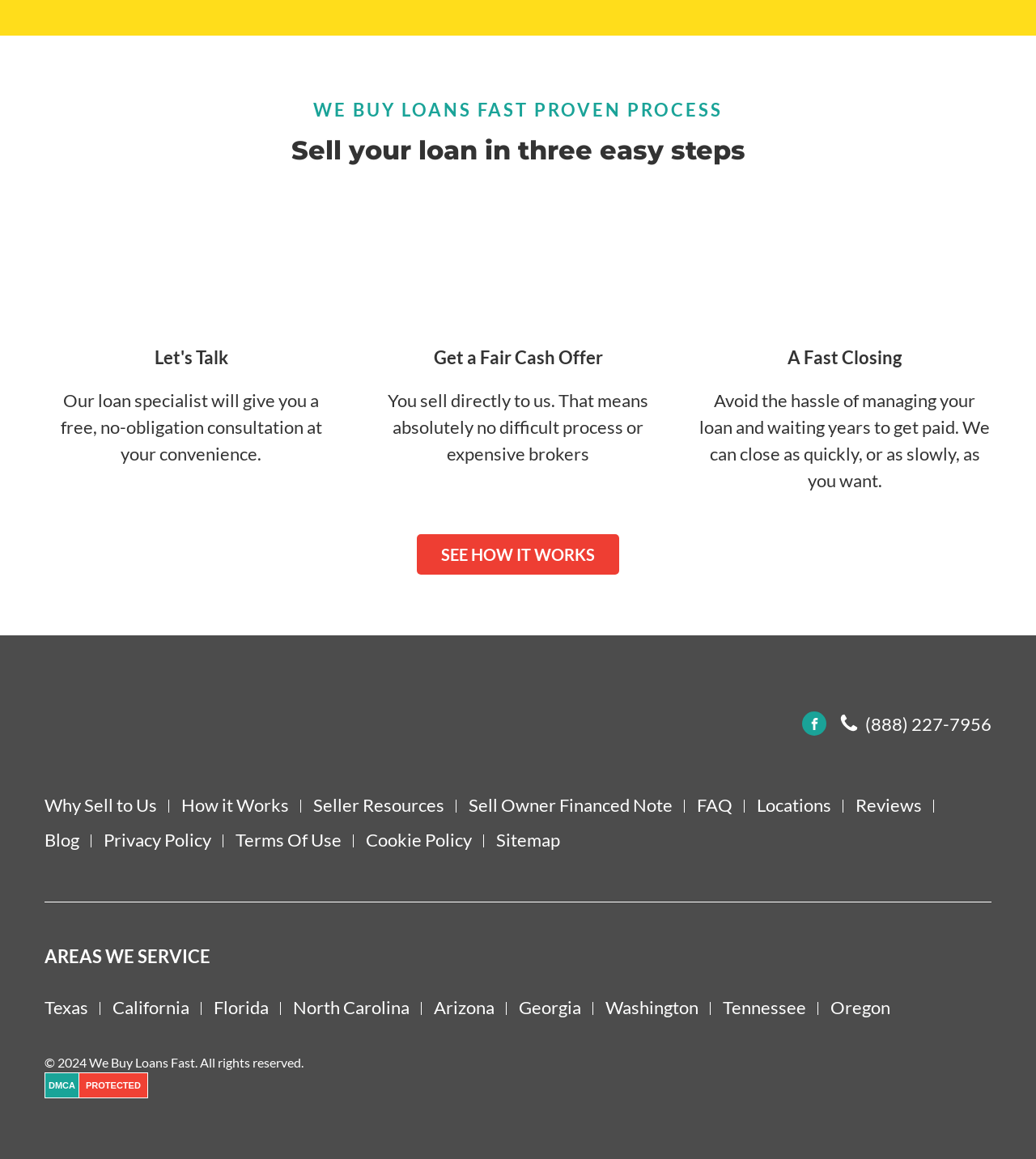How many steps are involved in selling a loan?
Provide a comprehensive and detailed answer to the question.

According to the webpage, selling a loan involves three easy steps, as indicated by the heading 'Sell your loan in three easy steps'.